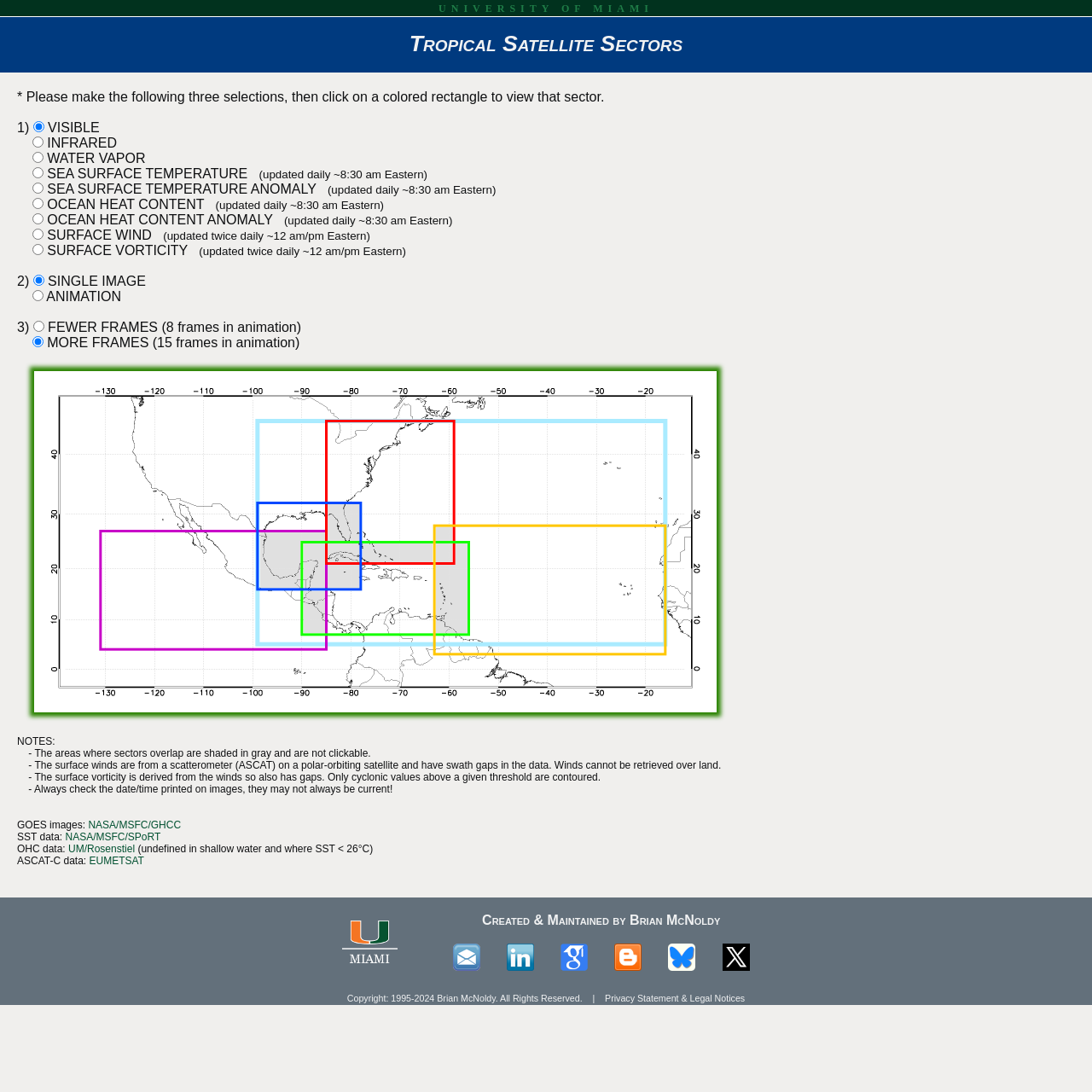Please identify the coordinates of the bounding box for the clickable region that will accomplish this instruction: "Click on a colored rectangle".

[0.031, 0.34, 0.656, 0.652]